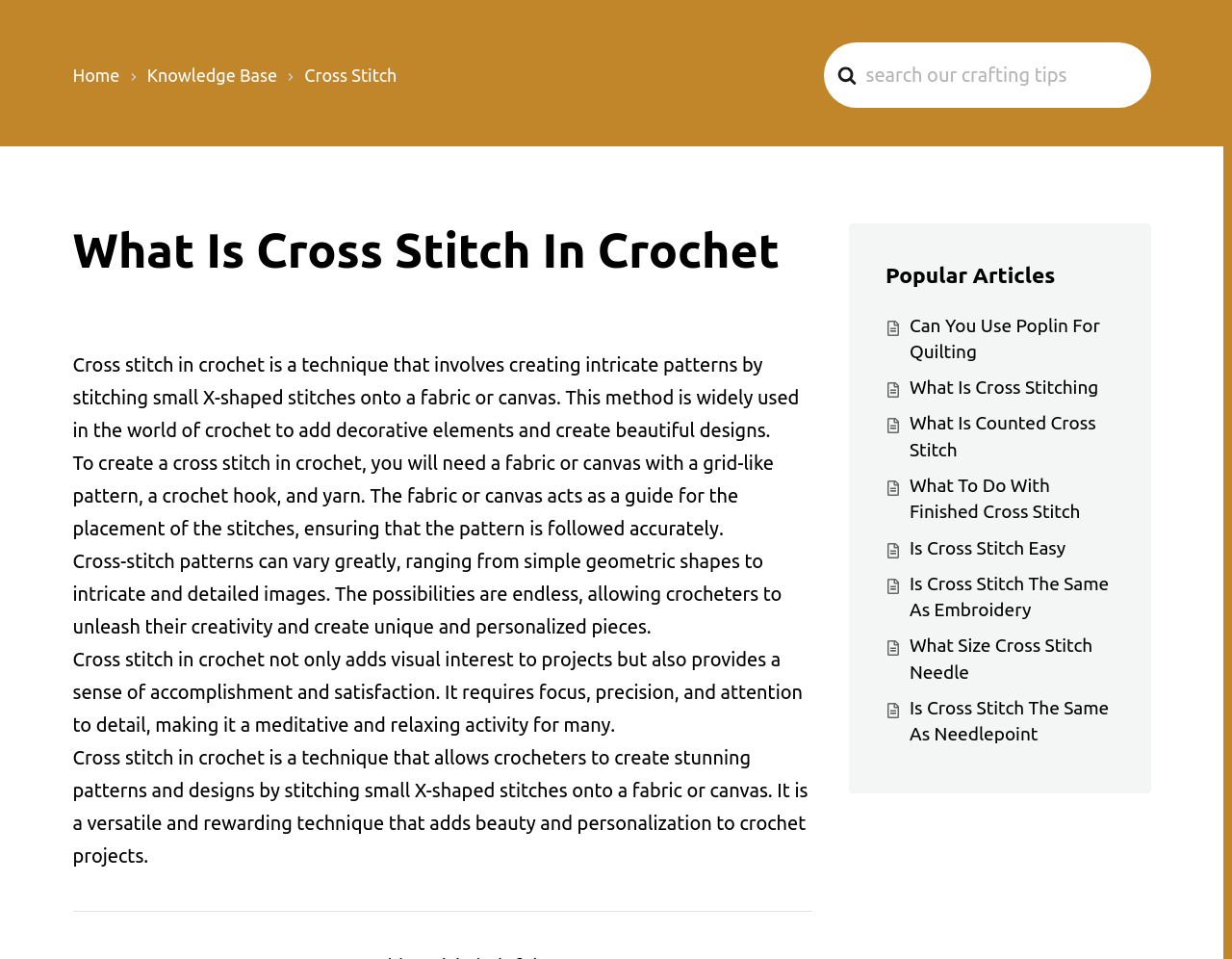From the given element description: "What Is Counted Cross Stitch", find the bounding box for the UI element. Provide the coordinates as four float numbers between 0 and 1, in the order [left, top, right, bottom].

[0.738, 0.43, 0.89, 0.48]